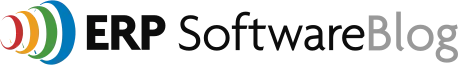What is the blog's commitment to its audience? Based on the image, give a response in one word or a short phrase.

Guiding businesses